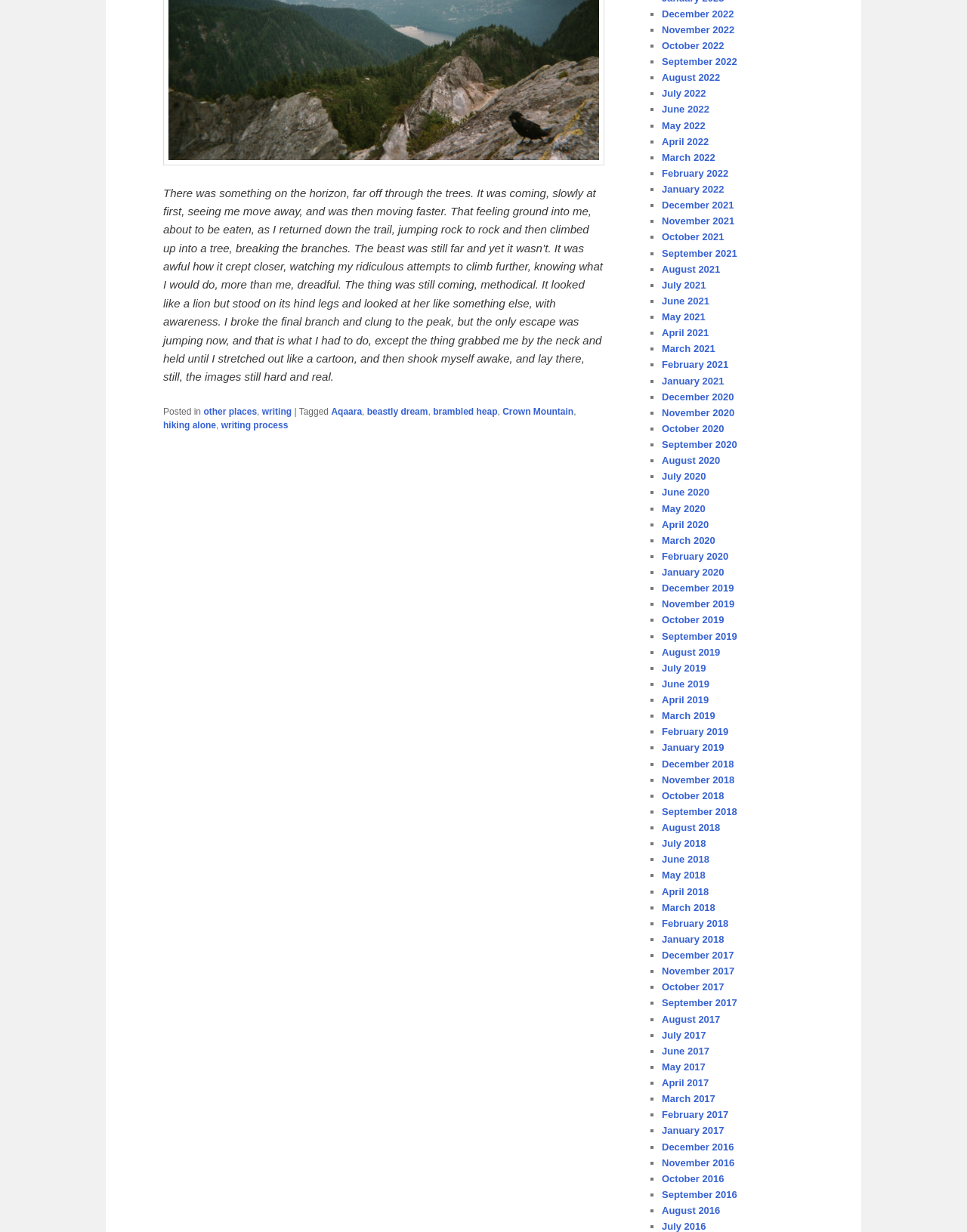Please identify the bounding box coordinates for the region that you need to click to follow this instruction: "View the archives for December 2022".

[0.684, 0.007, 0.759, 0.016]